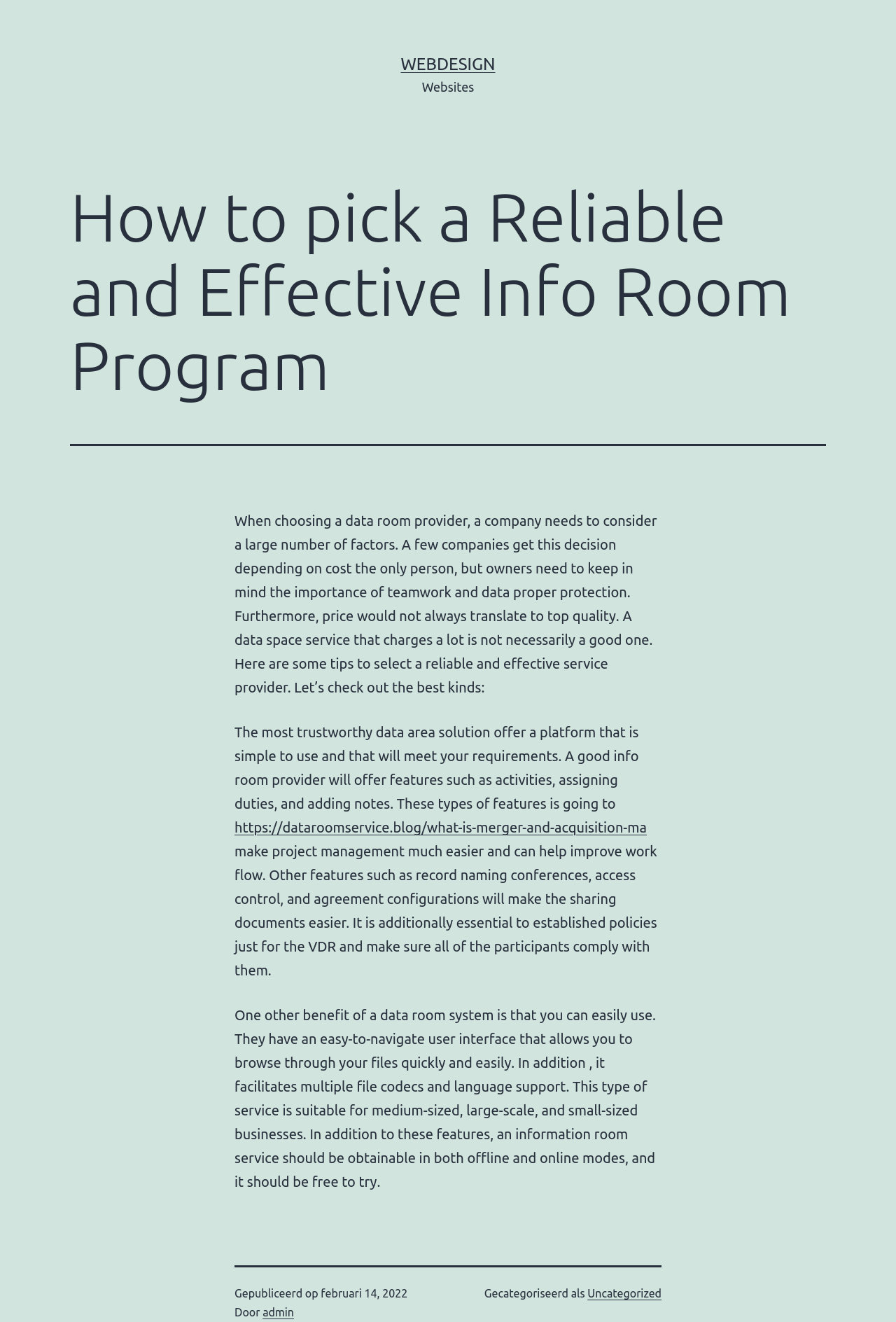What is the importance of teamwork in data room selection?
Please use the image to provide an in-depth answer to the question.

According to the webpage, when choosing a data room provider, a company needs to consider a large number of factors, including teamwork, in addition to cost. This suggests that teamwork is an essential aspect to consider in the selection process.